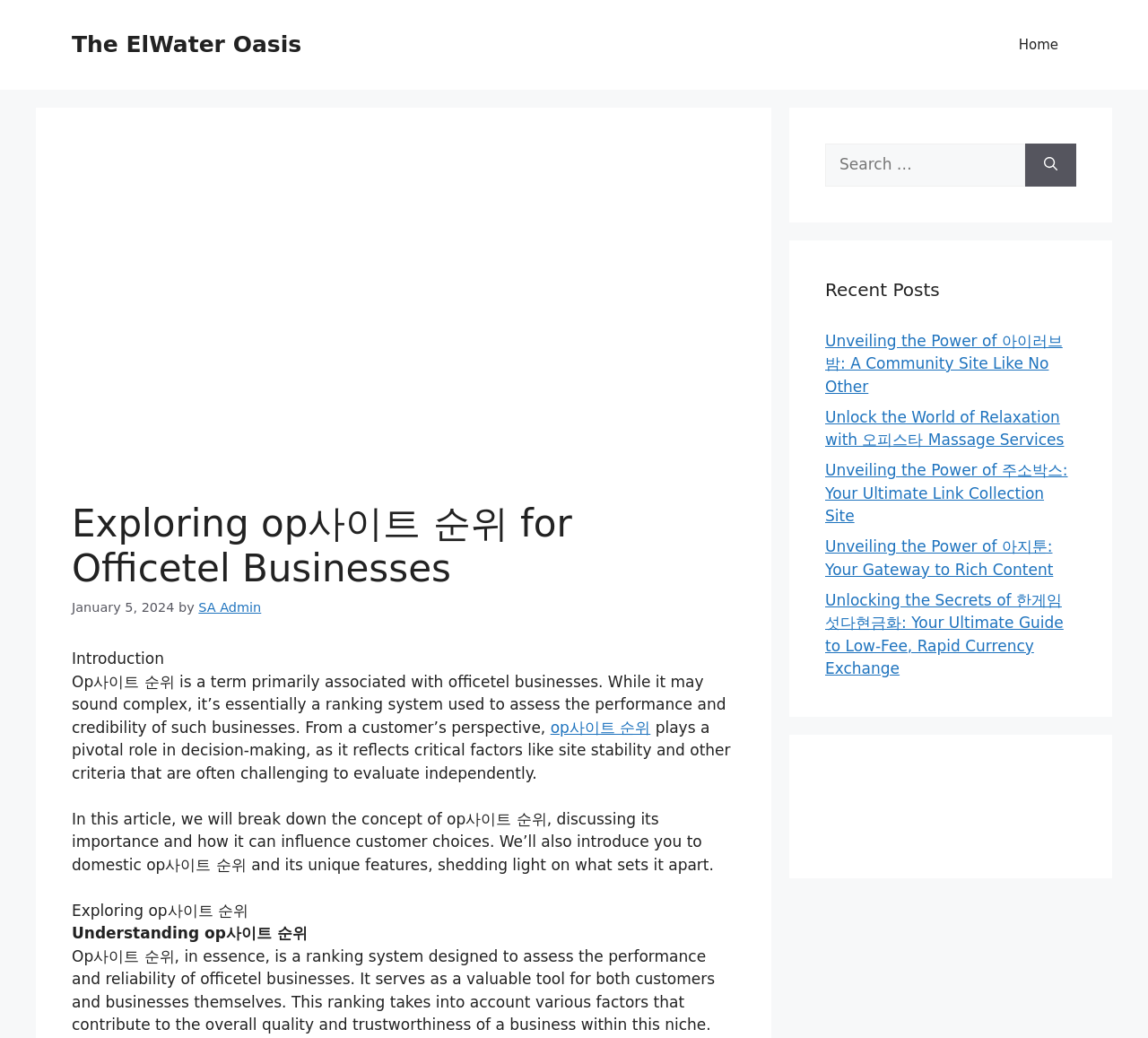Please identify the bounding box coordinates of the clickable region that I should interact with to perform the following instruction: "Search for something". The coordinates should be expressed as four float numbers between 0 and 1, i.e., [left, top, right, bottom].

[0.719, 0.138, 0.893, 0.179]